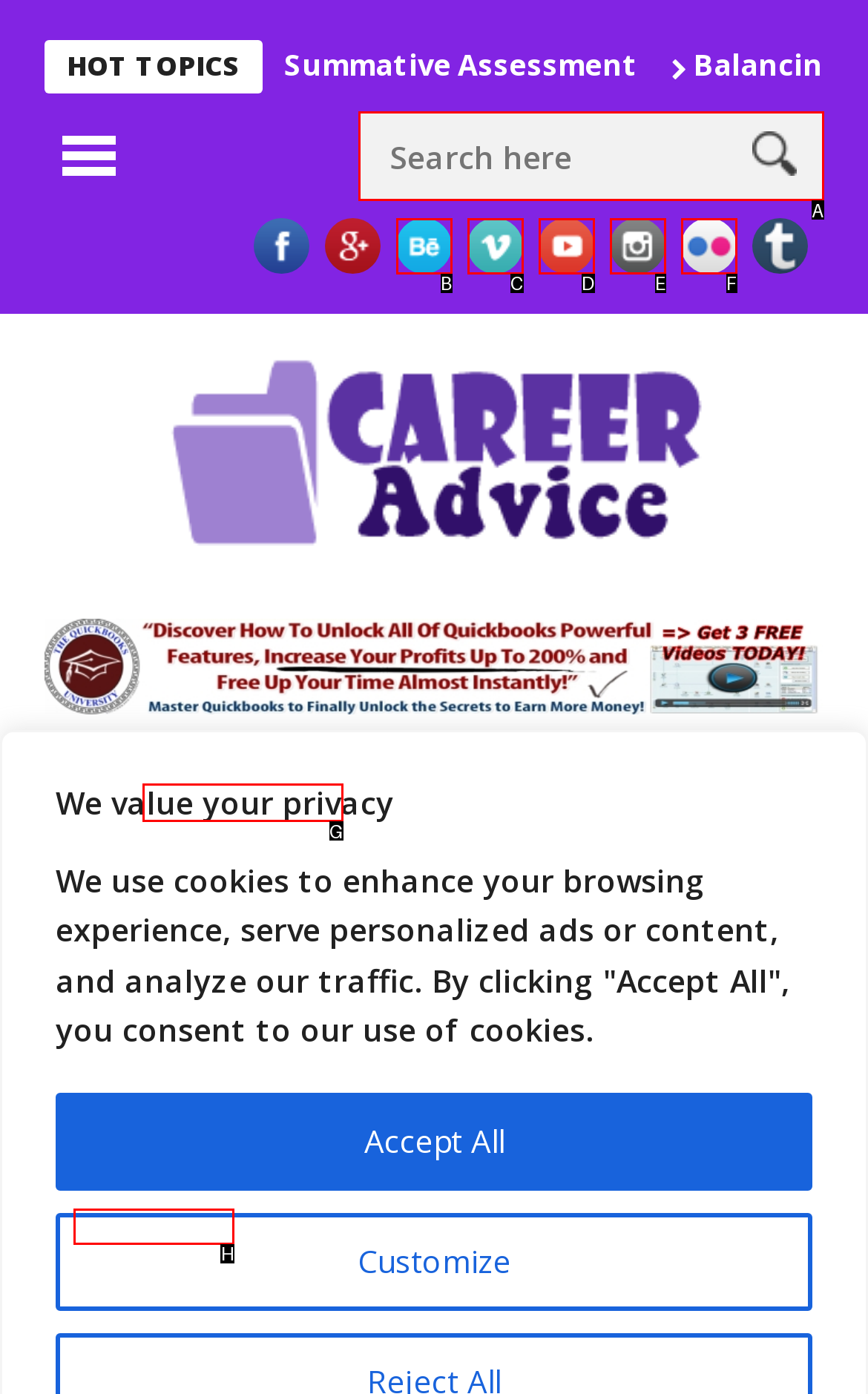Find the correct option to complete this instruction: Search for career objective examples. Reply with the corresponding letter.

A